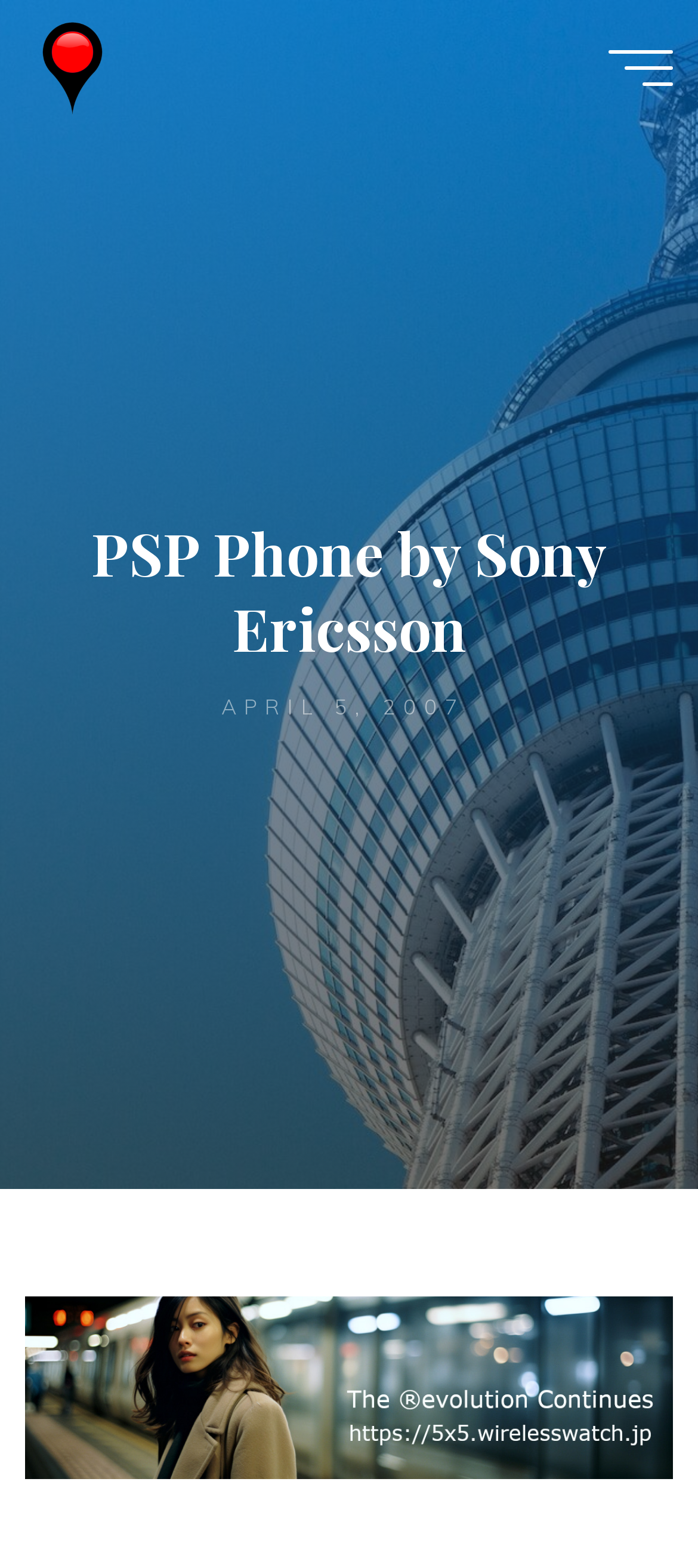Give a short answer to this question using one word or a phrase:
What is the main topic of the webpage?

PSP Phone by Sony Ericsson